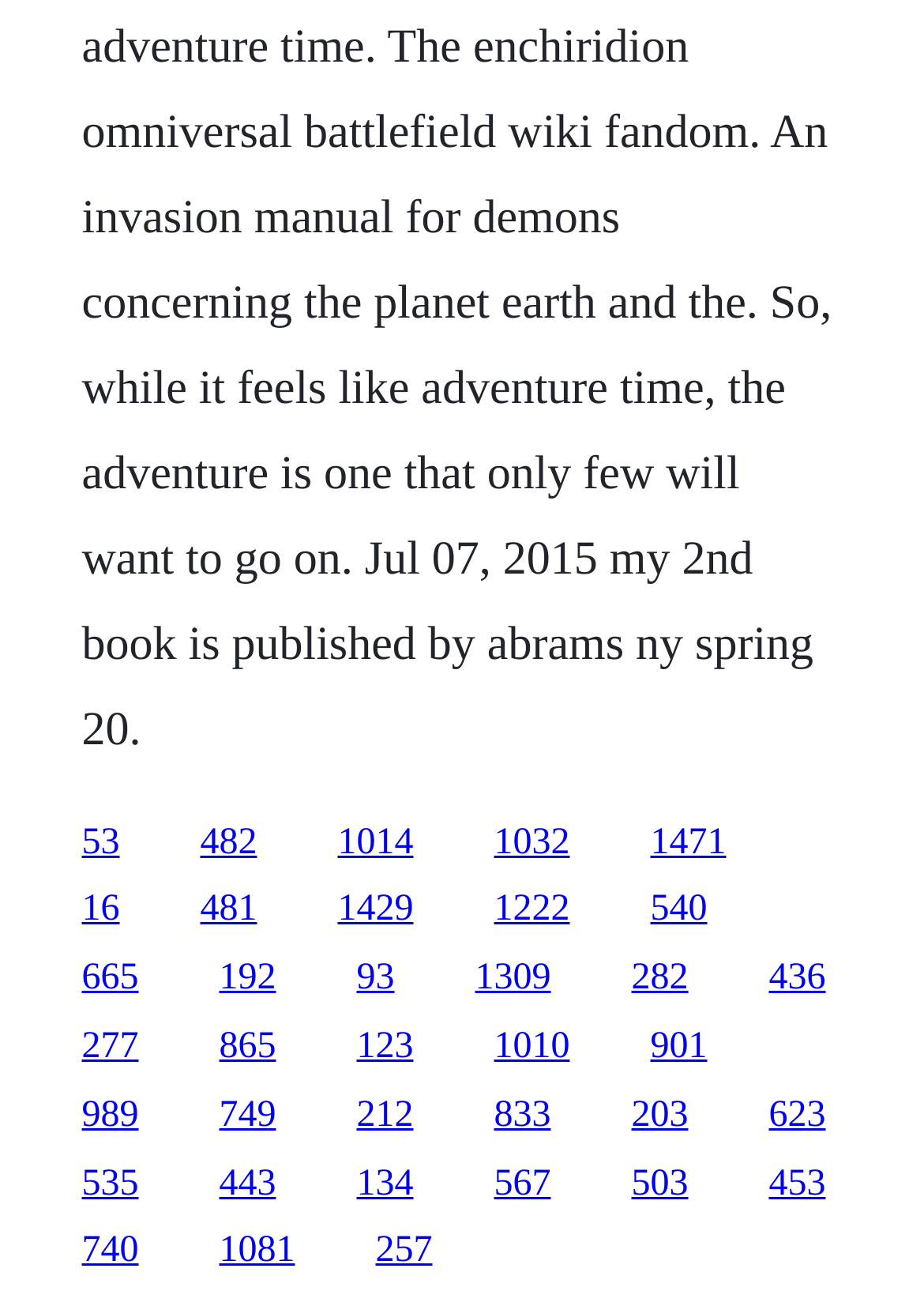Please identify the bounding box coordinates of the element's region that should be clicked to execute the following instruction: "click the first link". The bounding box coordinates must be four float numbers between 0 and 1, i.e., [left, top, right, bottom].

[0.088, 0.629, 0.129, 0.66]